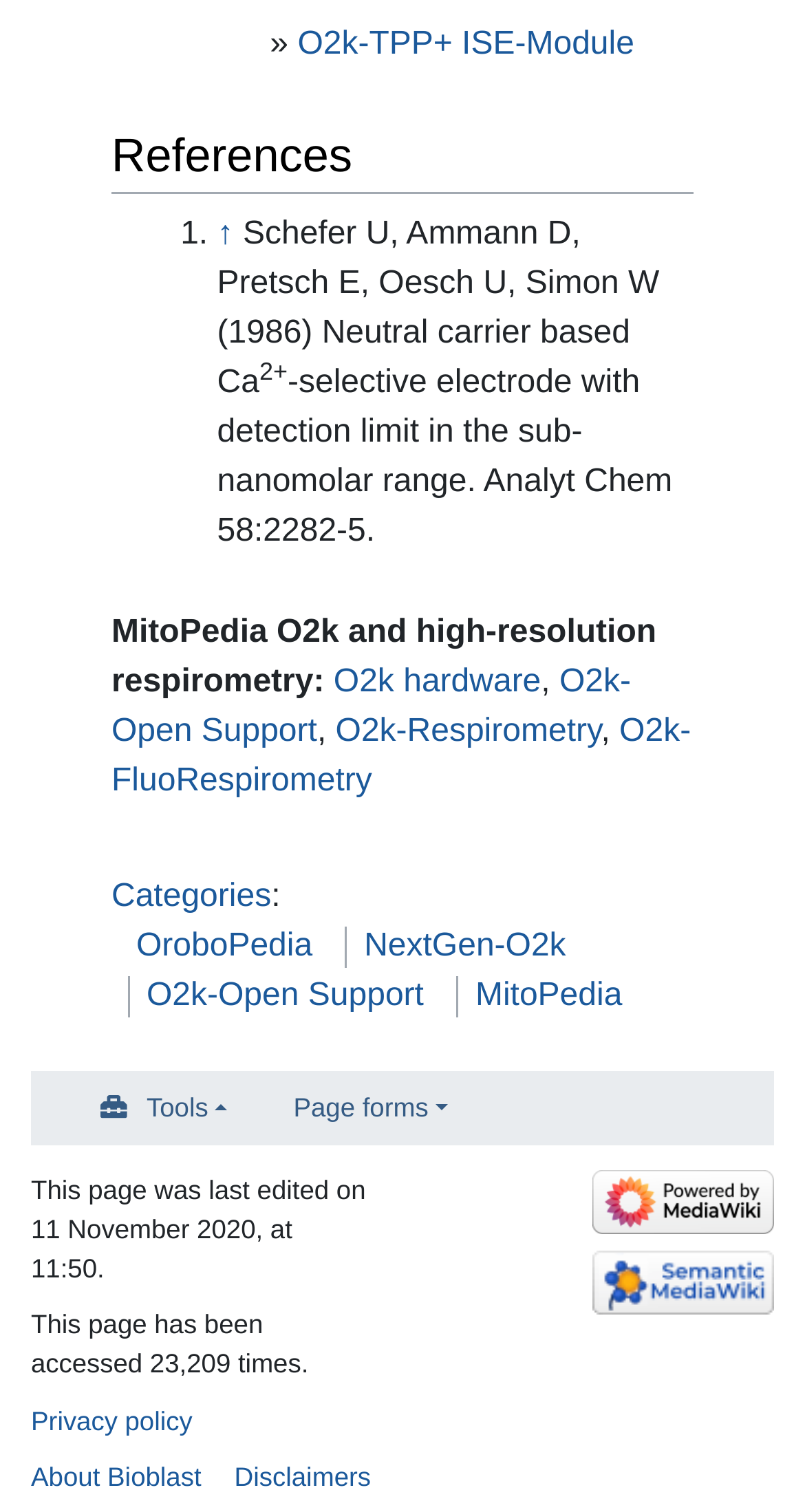Identify the bounding box for the UI element specified in this description: "O2k-Open Support". The coordinates must be four float numbers between 0 and 1, formatted as [left, top, right, bottom].

[0.138, 0.44, 0.784, 0.496]